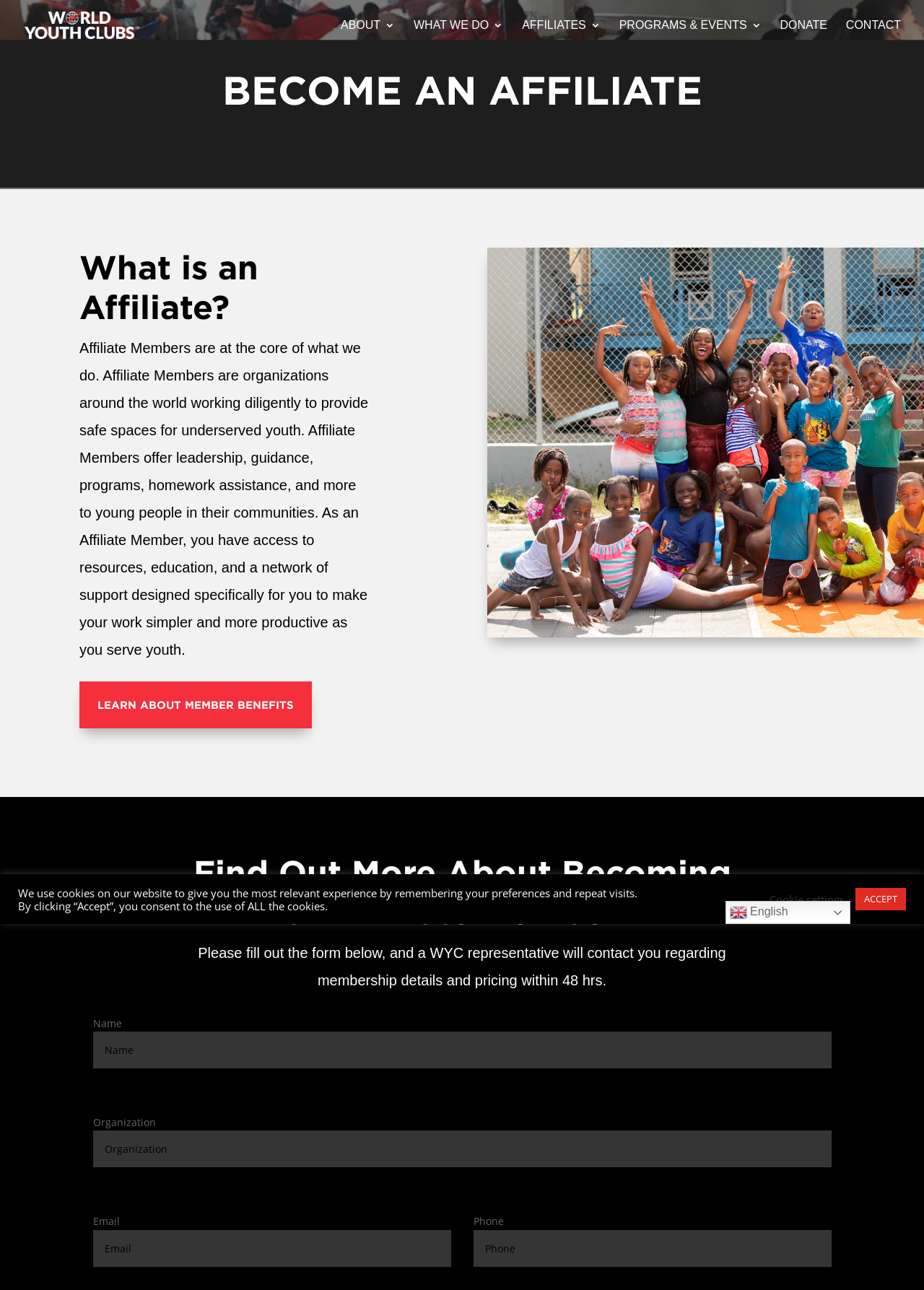What is the purpose of Affiliate Members?
Examine the webpage screenshot and provide an in-depth answer to the question.

According to the webpage, Affiliate Members are organizations around the world working diligently to provide safe spaces for underserved youth. They offer leadership, guidance, programs, homework assistance, and more to young people in their communities.